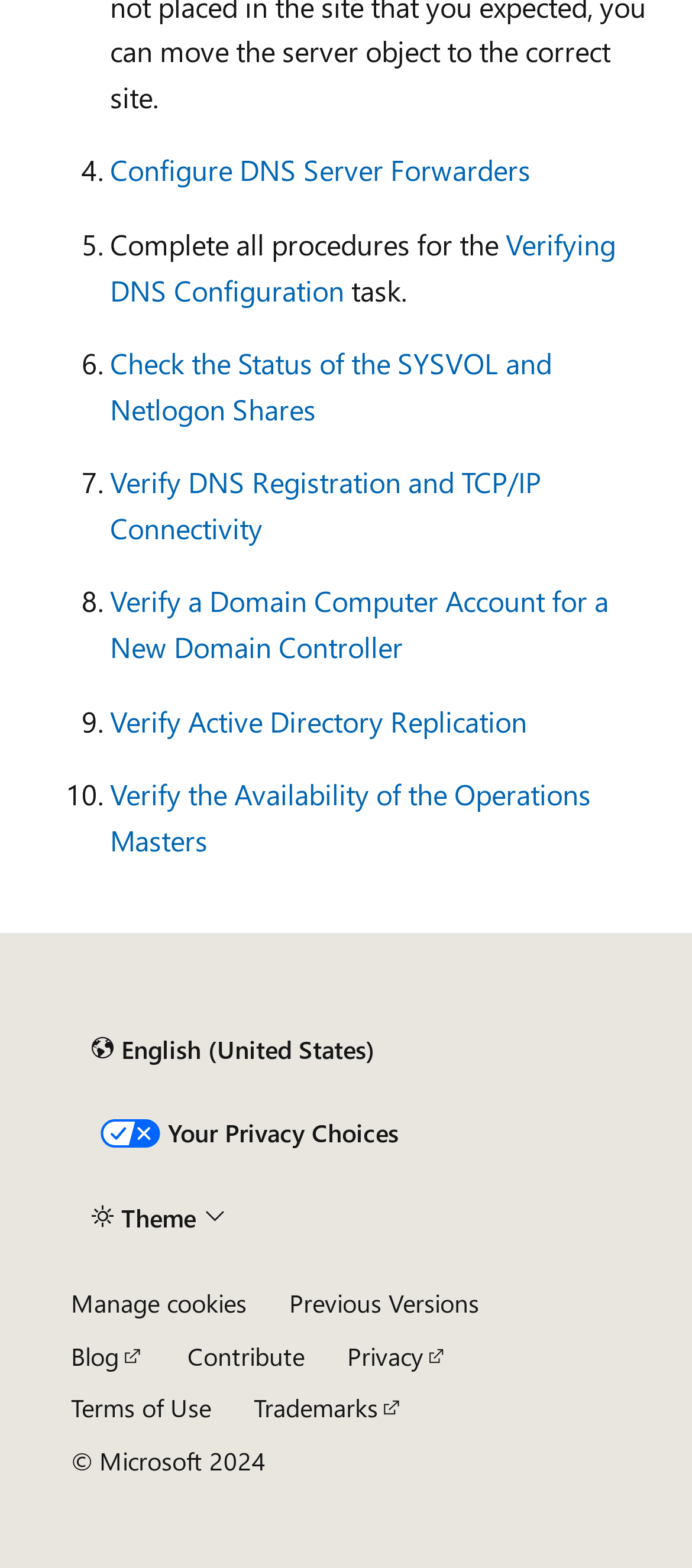Specify the bounding box coordinates of the area to click in order to follow the given instruction: "Verify DNS Registration and TCP/IP Connectivity."

[0.159, 0.296, 0.782, 0.348]